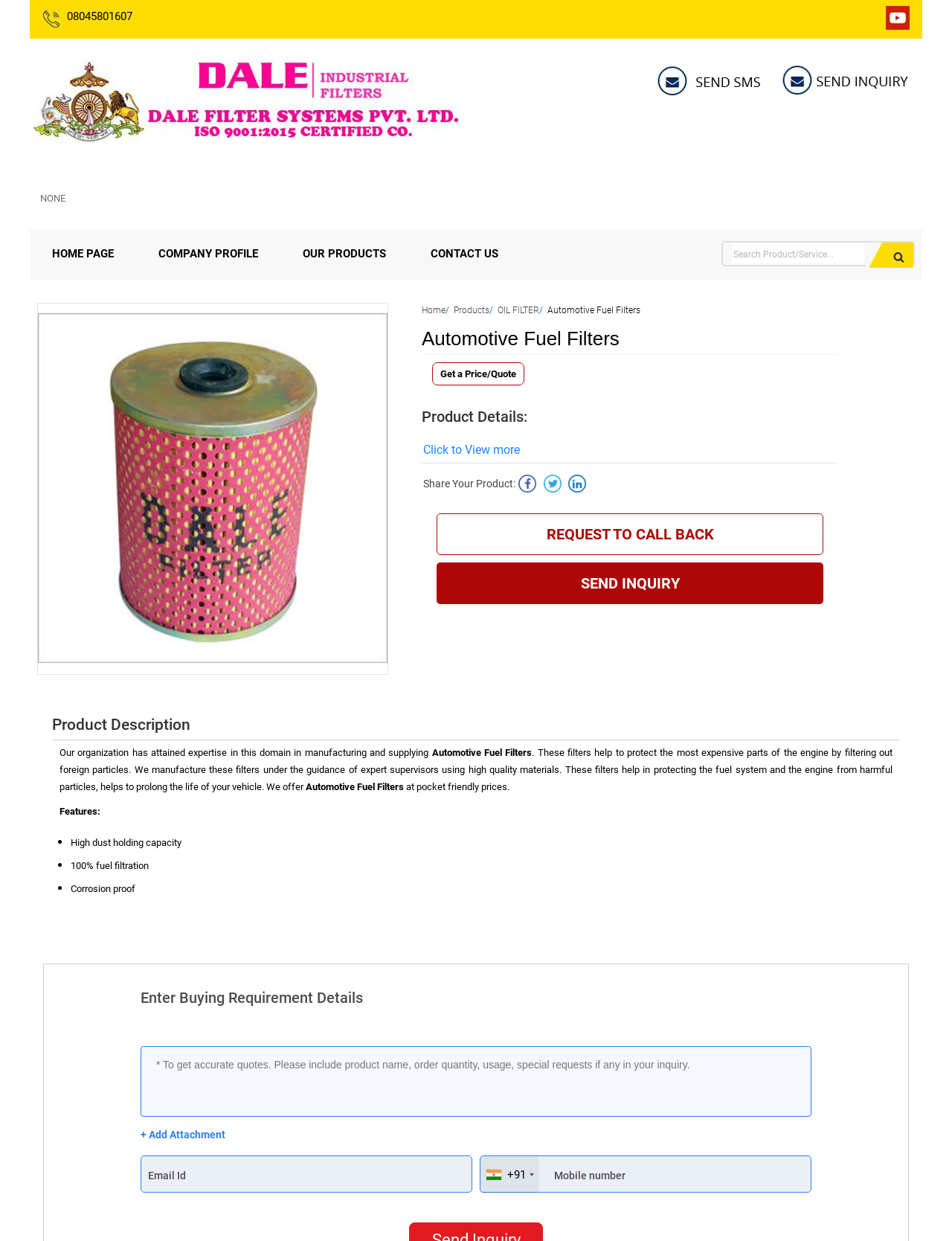Your task is to extract the text of the main heading from the webpage.

Automotive Fuel Filters